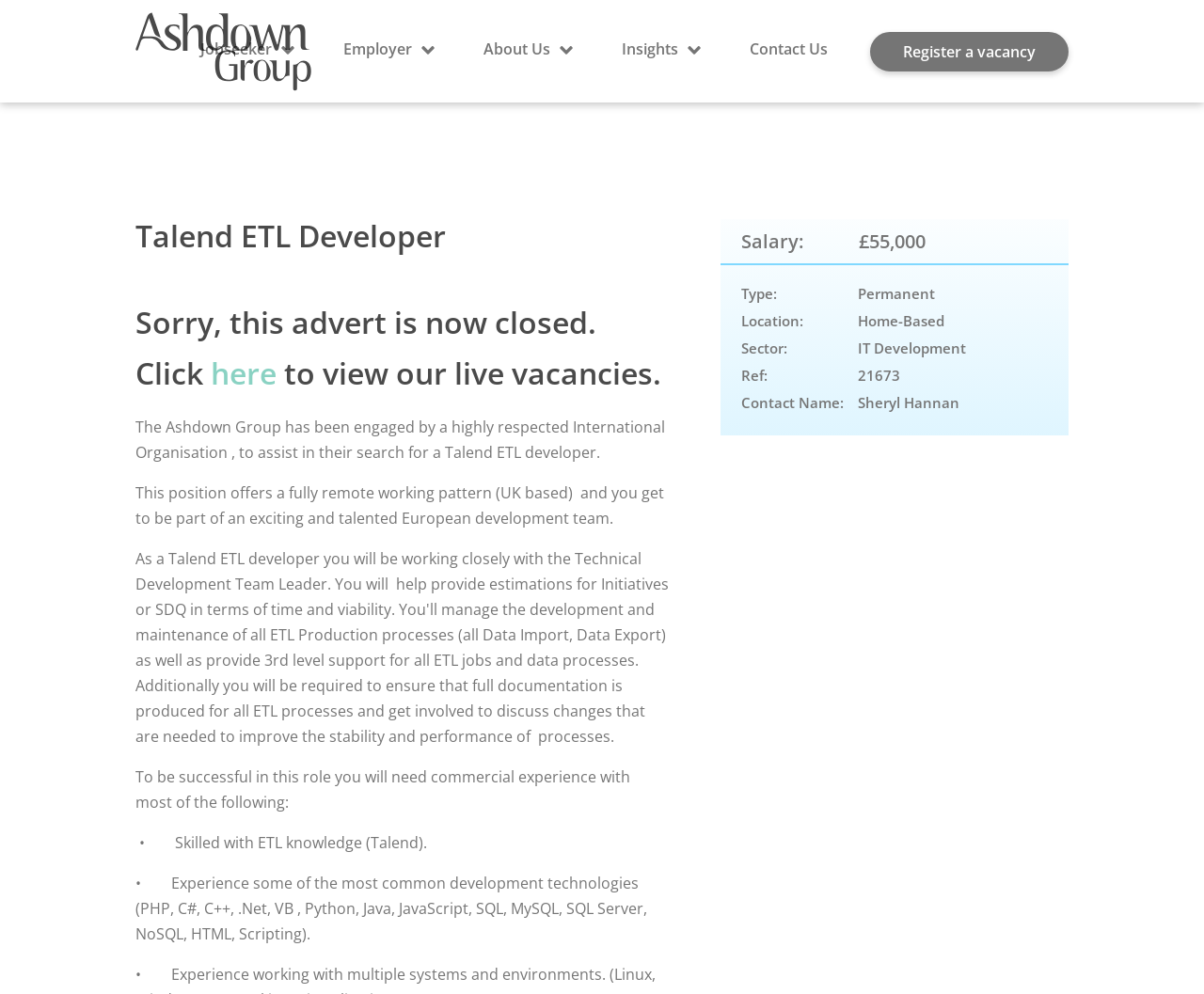Provide the bounding box coordinates for the specified HTML element described in this description: "Employer". The coordinates should be four float numbers ranging from 0 to 1, in the format [left, top, right, bottom].

[0.285, 0.035, 0.348, 0.068]